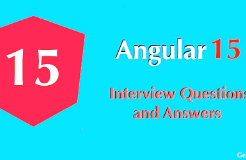What is the color of the background?
Look at the image and provide a detailed response to the question.

The background of the image is a bright and eye-catching color, which can be described as vibrant blue, making the text and graphics stand out.